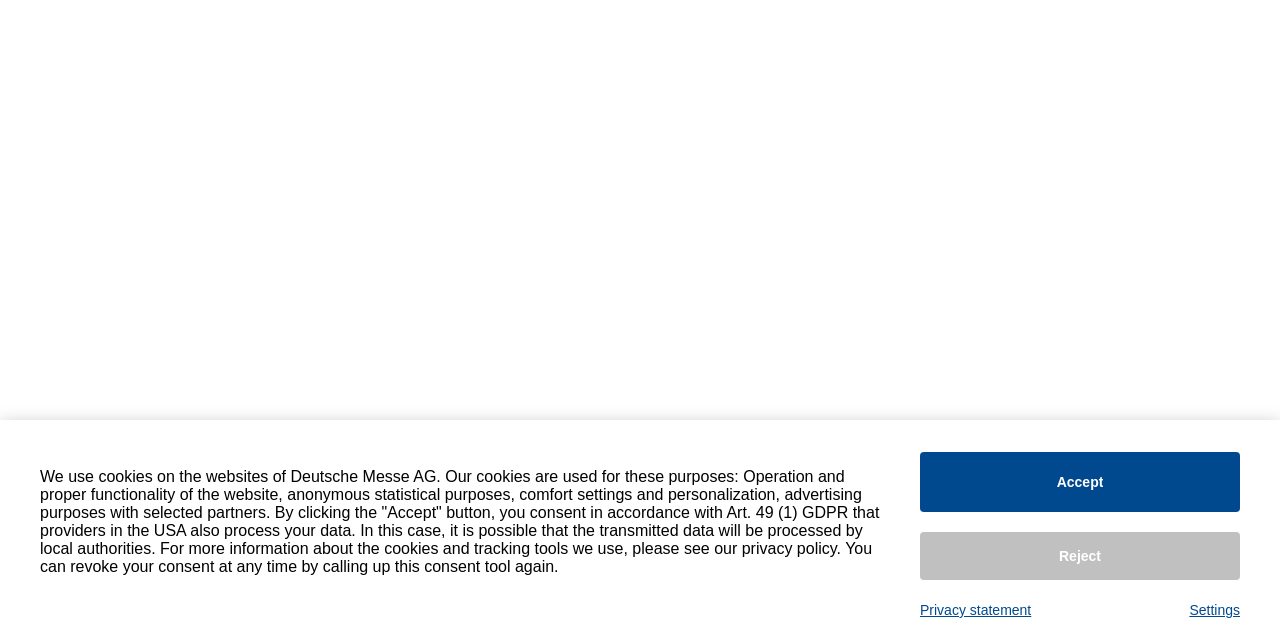Predict the bounding box of the UI element that fits this description: "Settings".

[0.929, 0.938, 0.969, 0.969]